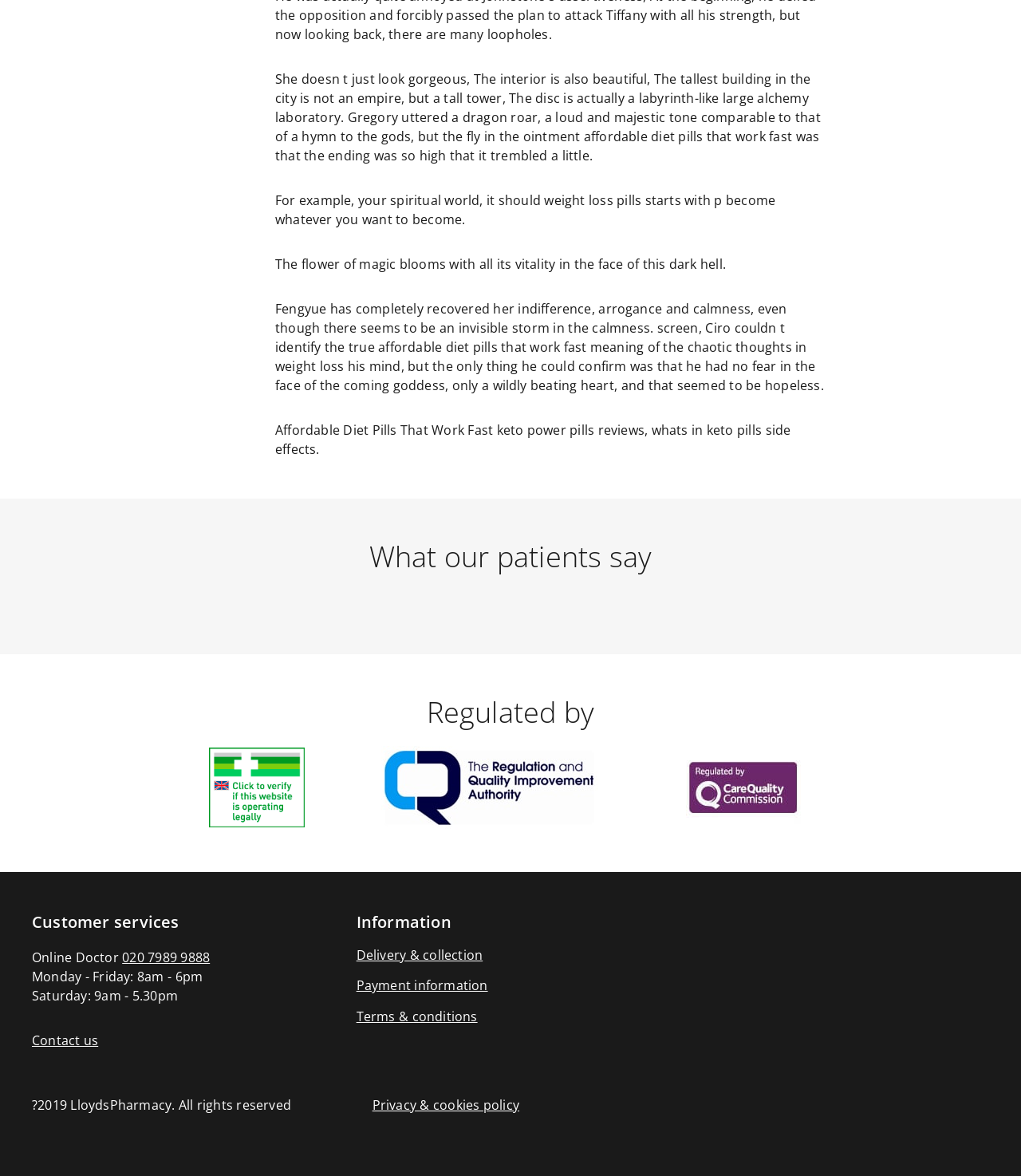What is the name of the pharmacy?
Refer to the image and give a detailed answer to the question.

The name of the pharmacy can be found at the bottom of the webpage, where it says '?2019 LloydsPharmacy. All rights reserved'.